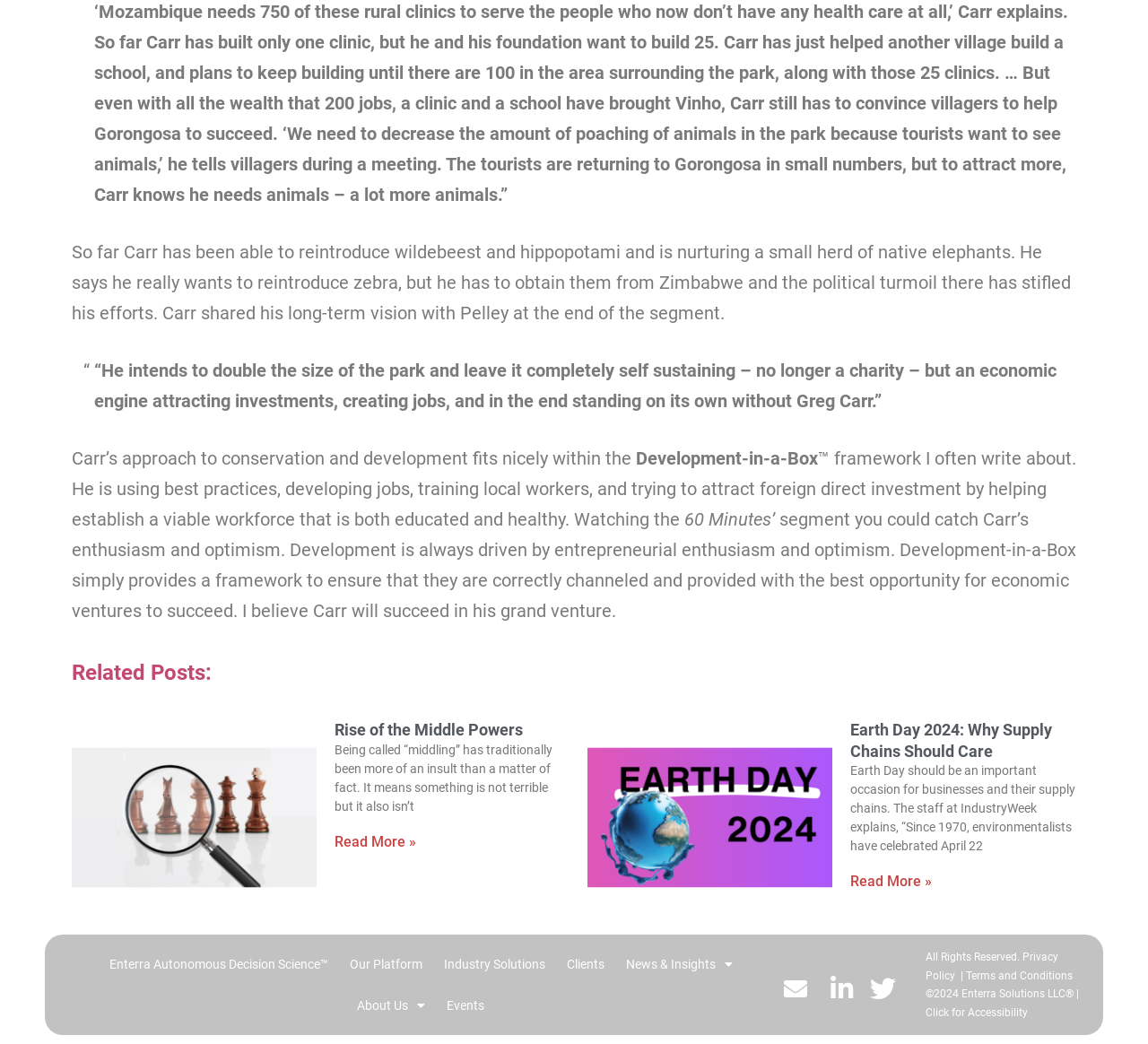Given the element description "Read More »", identify the bounding box of the corresponding UI element.

[0.291, 0.798, 0.362, 0.814]